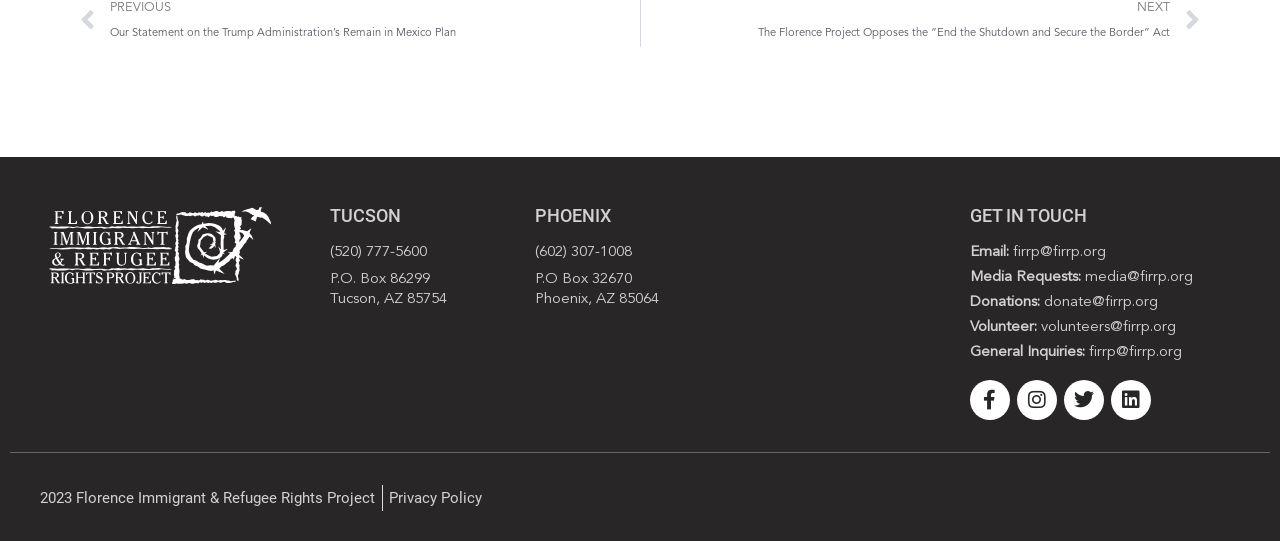Predict the bounding box of the UI element based on the description: "Media Requests: media@firrp.org". The coordinates should be four float numbers between 0 and 1, formatted as [left, top, right, bottom].

[0.758, 0.499, 0.932, 0.527]